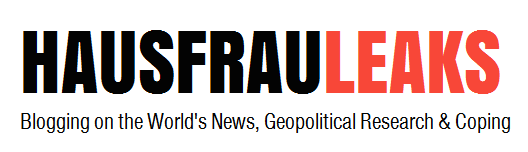Describe the image with as much detail as possible.

The image prominently features the title "HAUSFRAULEAKS" in bold typography, with "HAUSFRAU" in black and "LEAKS" in striking red, conveying a sense of urgency and importance. Beneath the title is a tagline that reads, "Blogging on the World's News, Geopolitical Research & Coping," suggesting that the blog focuses on current events, analysis of global politics, and strategies for dealing with contemporary issues. The clean design and contrasting colors emphasize the content's relevance and the platform's commitment to presenting critical information in an accessible format.